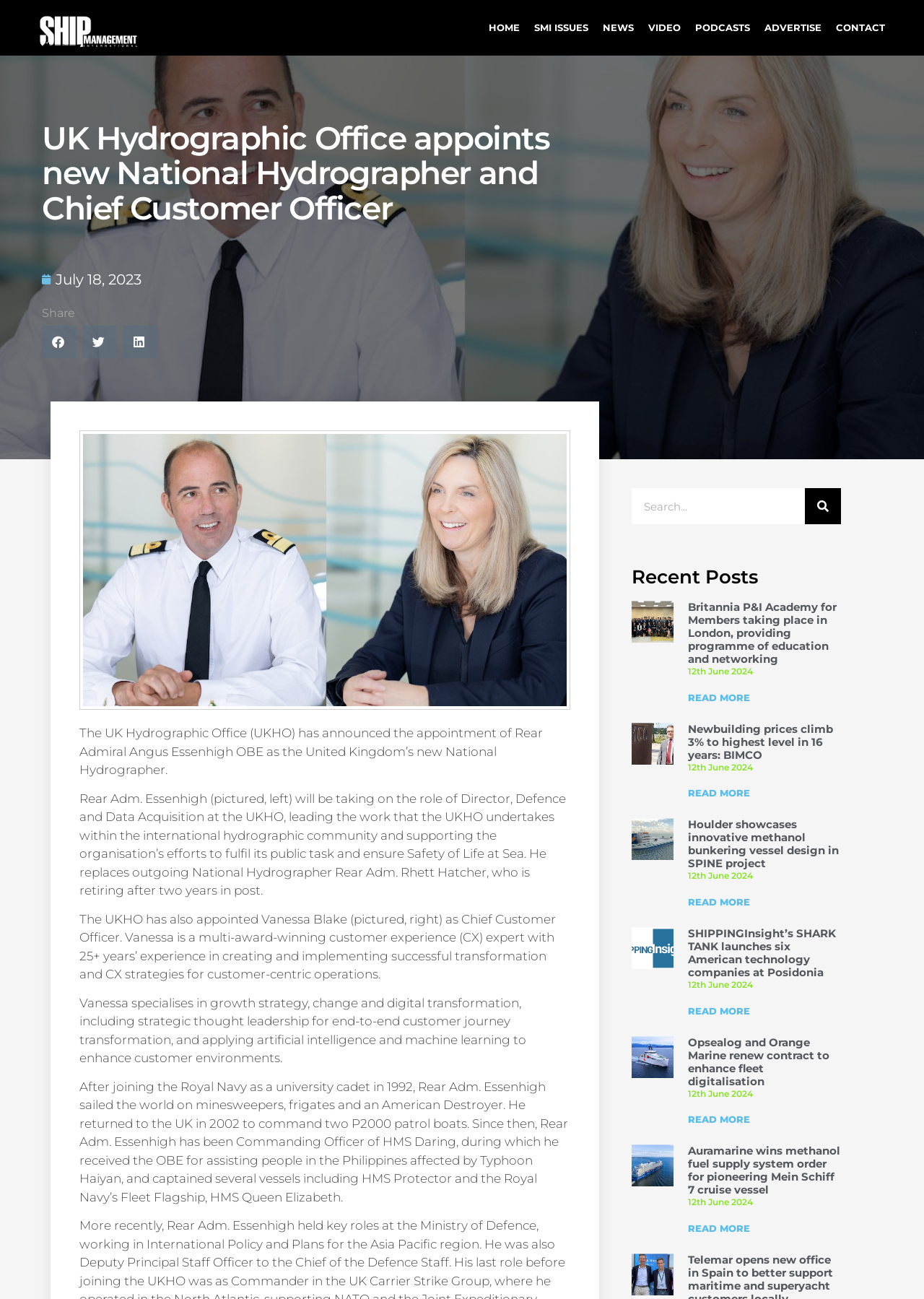Please identify the bounding box coordinates for the region that you need to click to follow this instruction: "Read more about Britannia P&I Academy for Members taking place in London, providing programme of education and networking".

[0.745, 0.532, 0.812, 0.541]